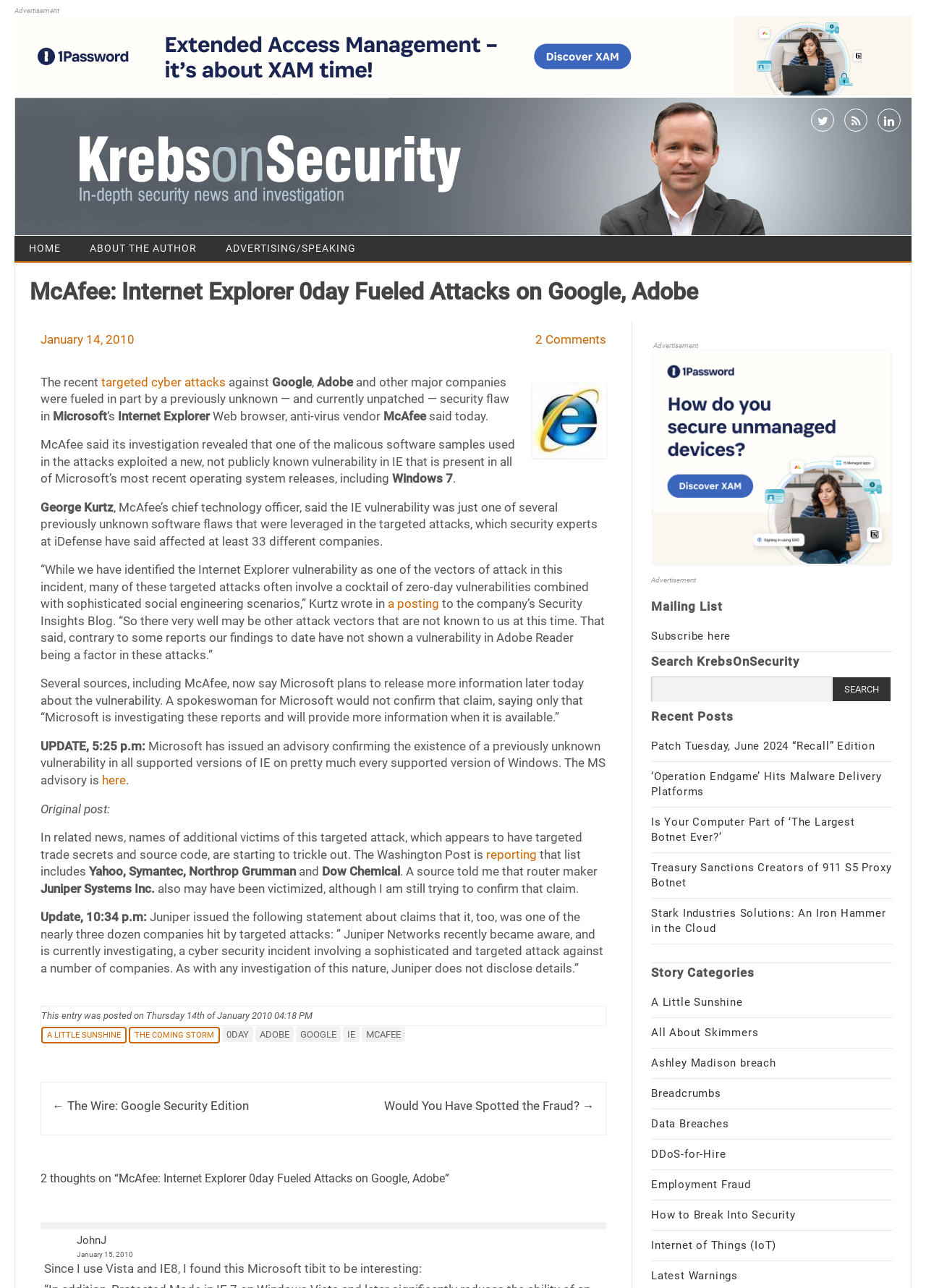Show the bounding box coordinates of the element that should be clicked to complete the task: "Search KrebsOnSecurity".

[0.703, 0.508, 0.863, 0.519]